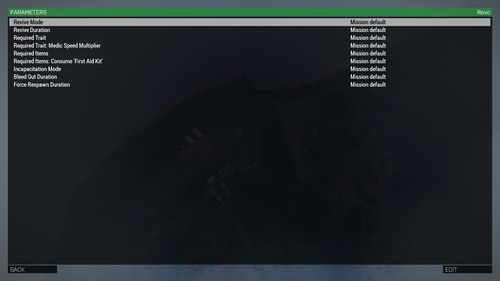Respond to the following question with a brief word or phrase:
What is the purpose of the 'BACK' button?

To return to previous menu